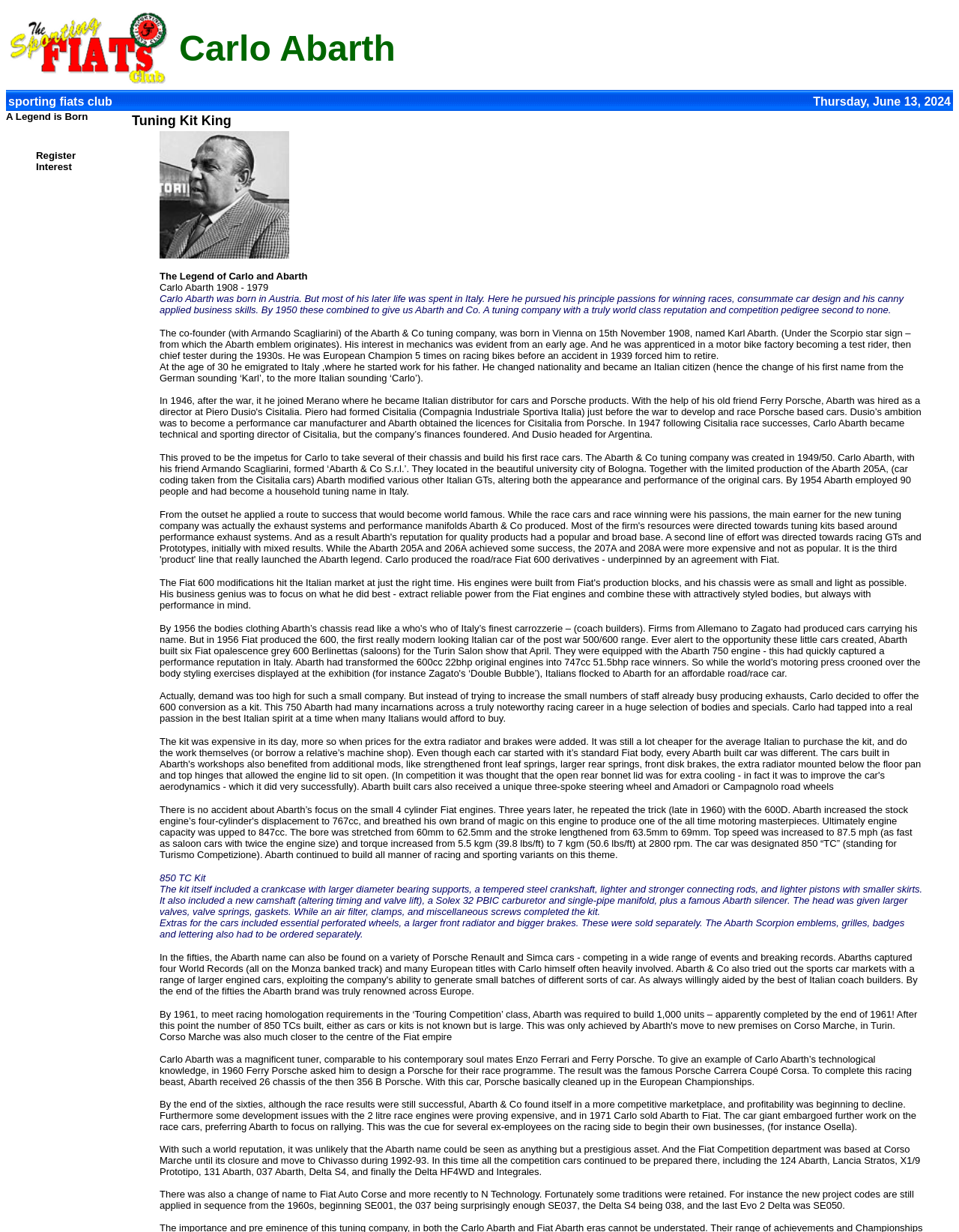What is the name of the car model mentioned in the text?
Please answer using one word or phrase, based on the screenshot.

Porsche Carrera Coupé Corsa